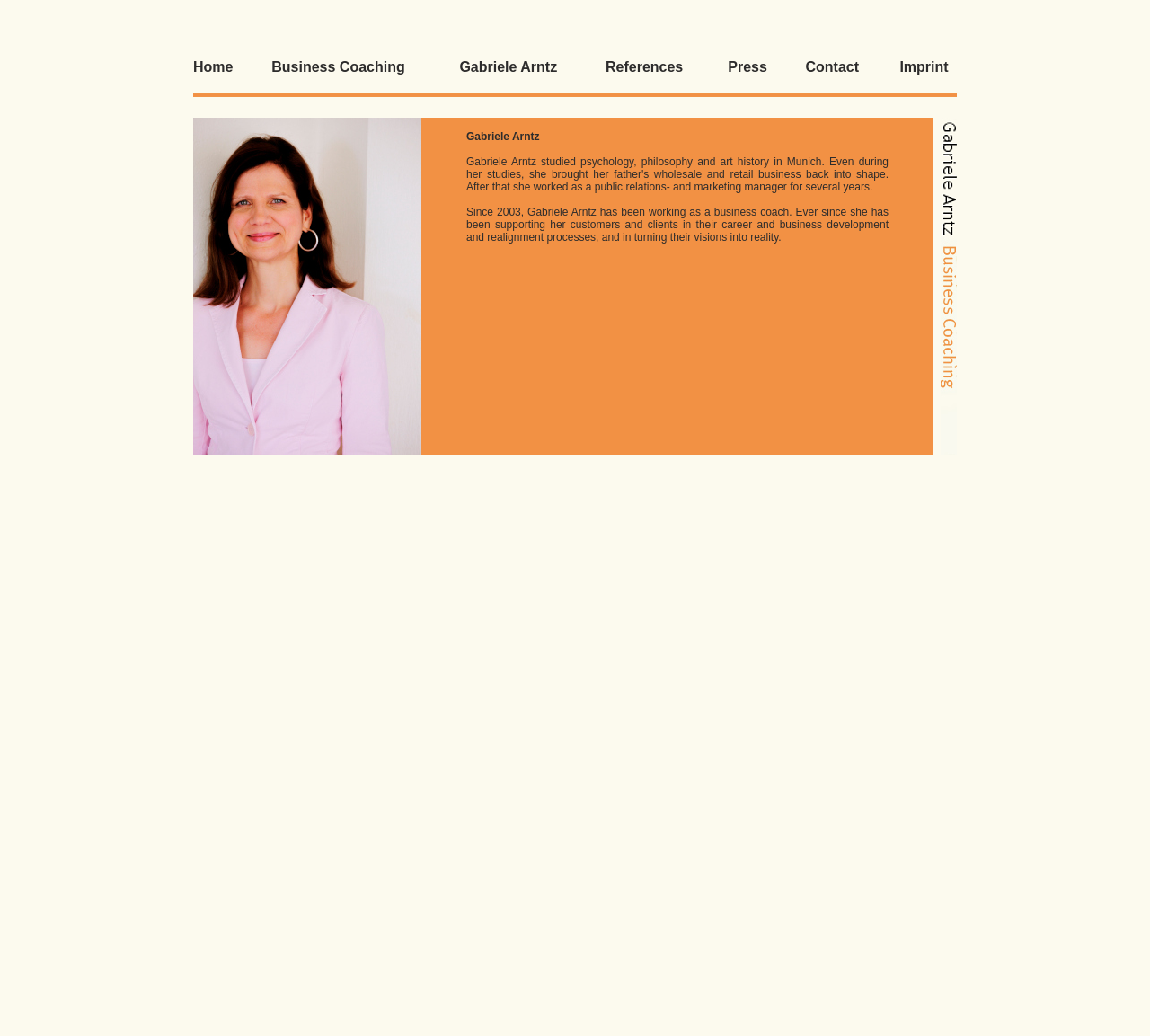Answer the question briefly using a single word or phrase: 
How many navigation links are on the top of the webpage?

7